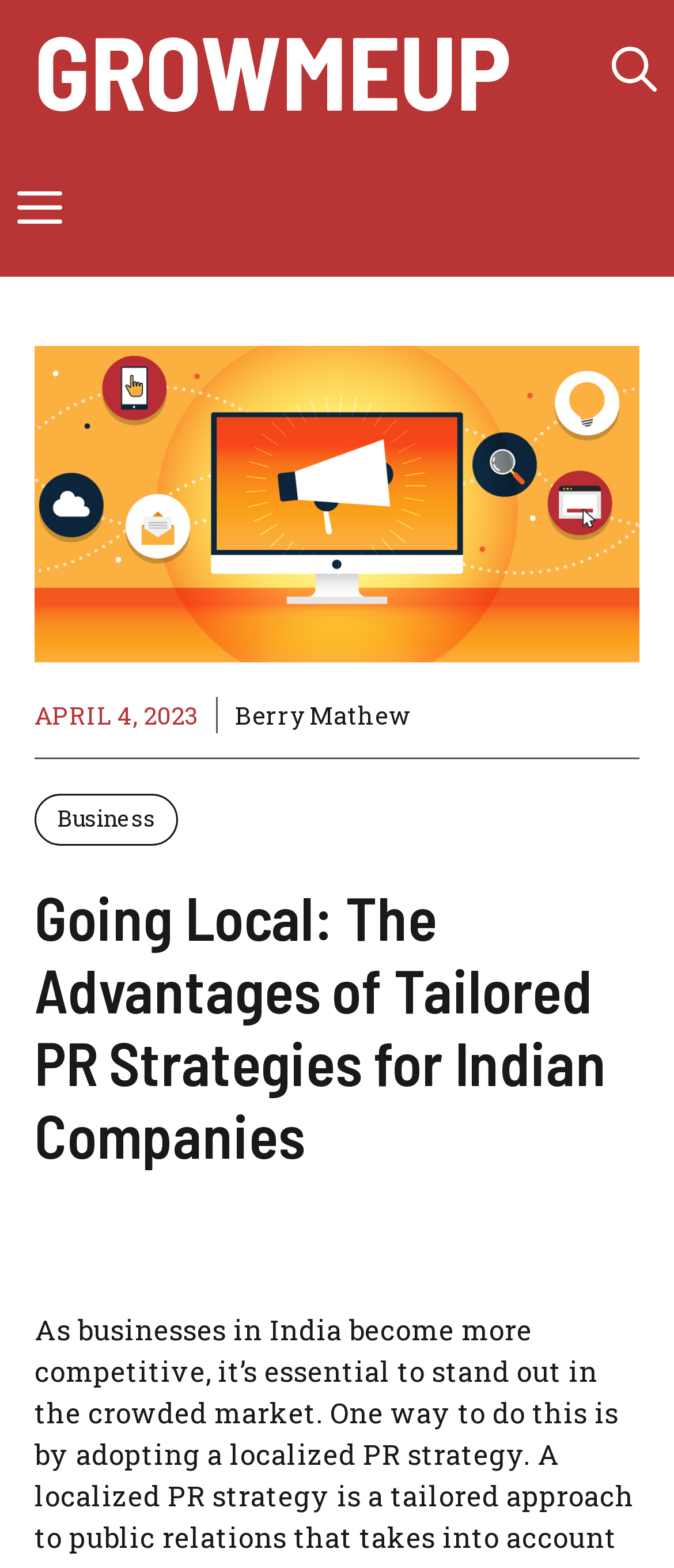Identify the headline of the webpage and generate its text content.

Going Local: The Advantages of Tailored PR Strategies for Indian Companies